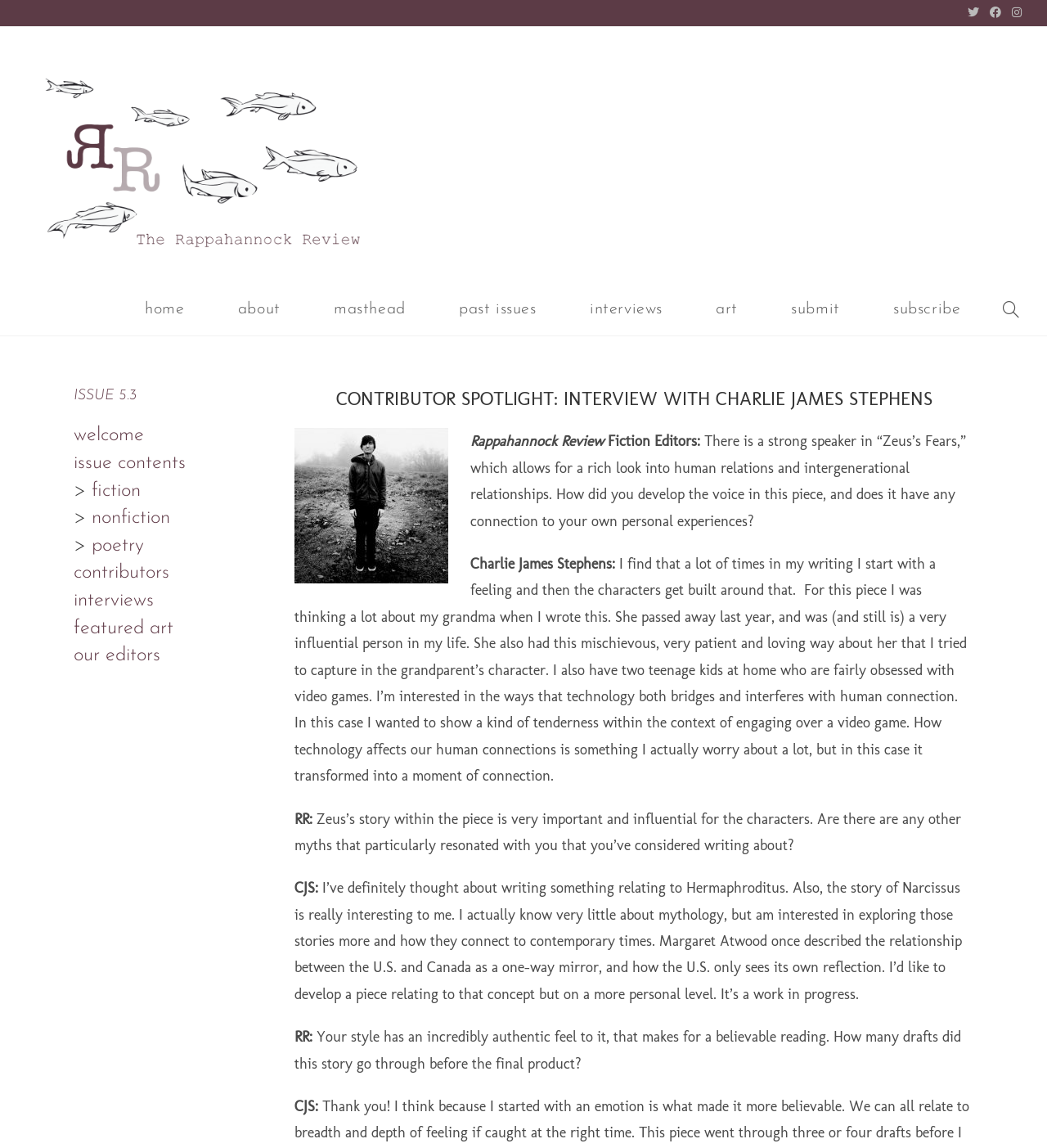Specify the bounding box coordinates of the area that needs to be clicked to achieve the following instruction: "Open the Facebook social link".

[0.941, 0.004, 0.962, 0.019]